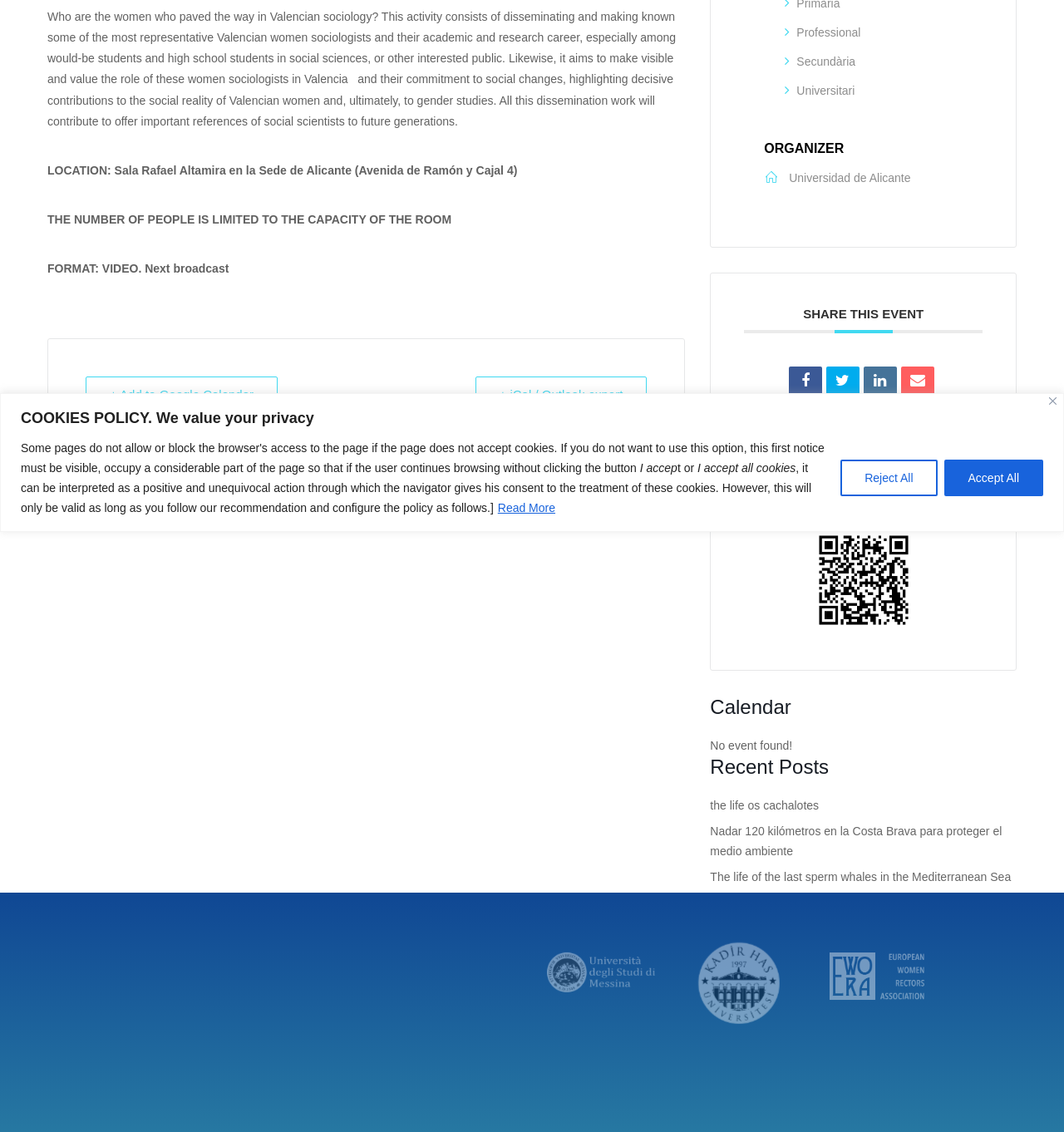Specify the bounding box coordinates (top-left x, top-left y, bottom-right x, bottom-right y) of the UI element in the screenshot that matches this description: Secundària

[0.738, 0.048, 0.804, 0.06]